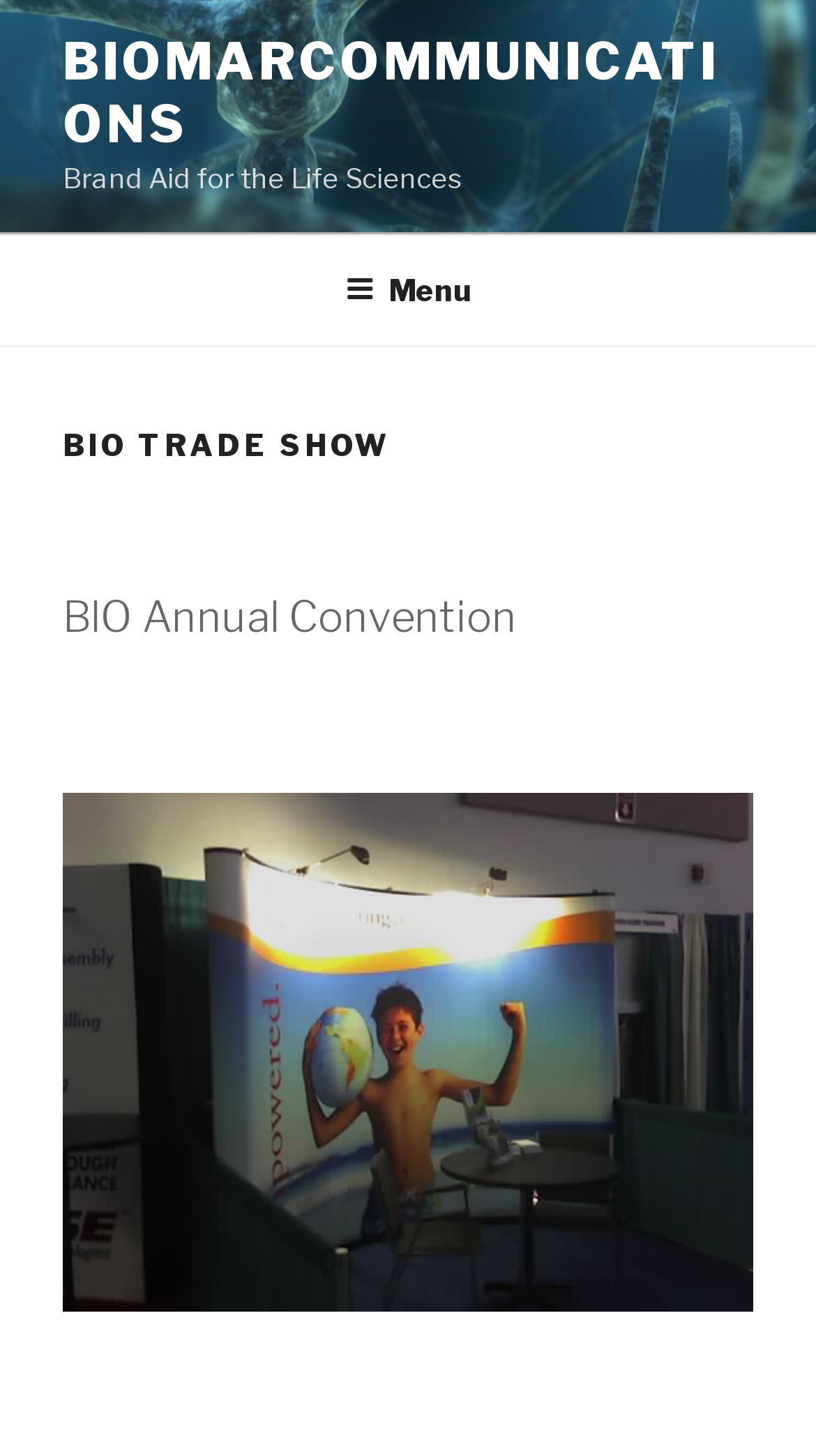What is the tagline of the company? Based on the image, give a response in one word or a short phrase.

Brand Aid for the Life Sciences